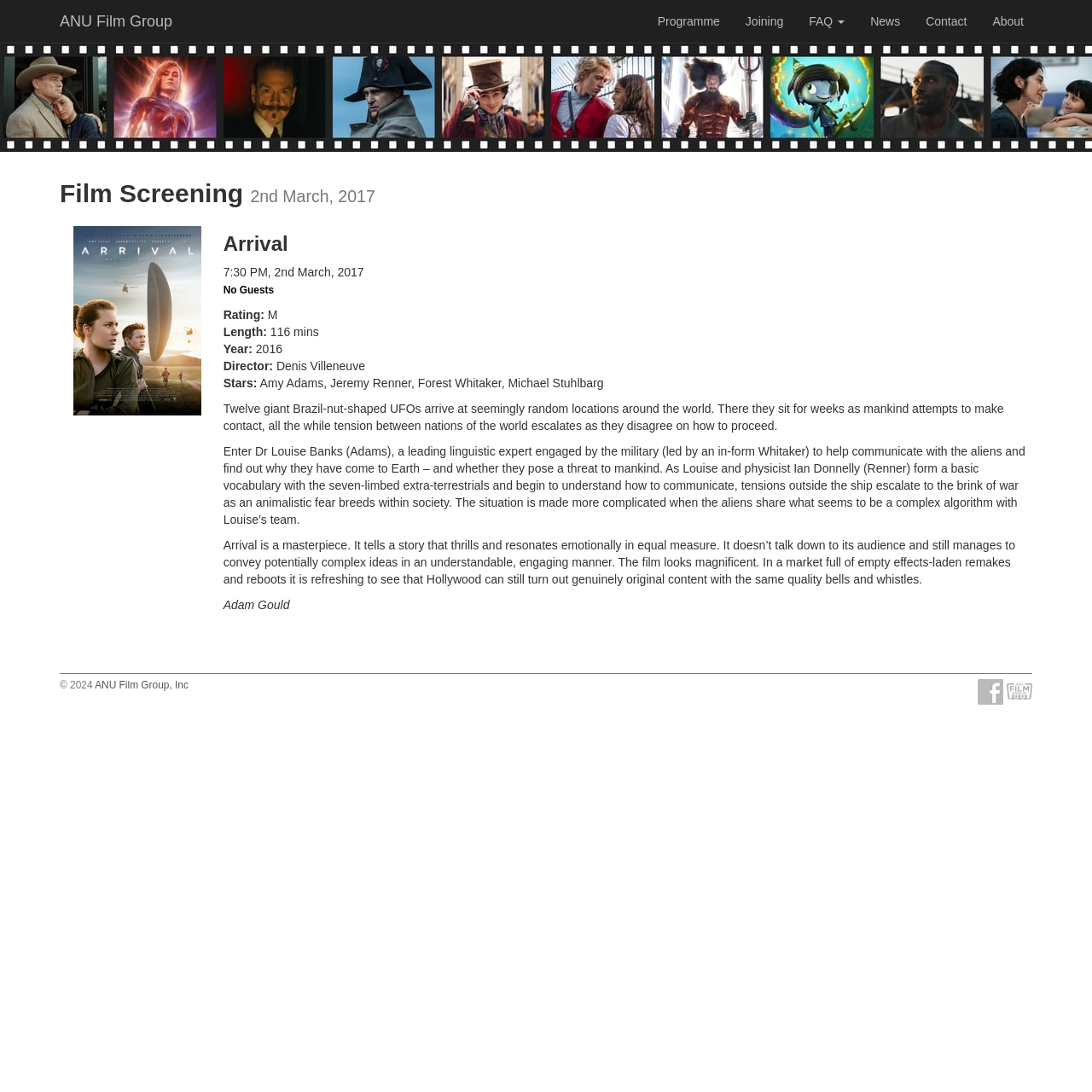Please determine the bounding box coordinates of the element to click on in order to accomplish the following task: "Click the 'FAQ' link". Ensure the coordinates are four float numbers ranging from 0 to 1, i.e., [left, top, right, bottom].

[0.729, 0.0, 0.785, 0.039]